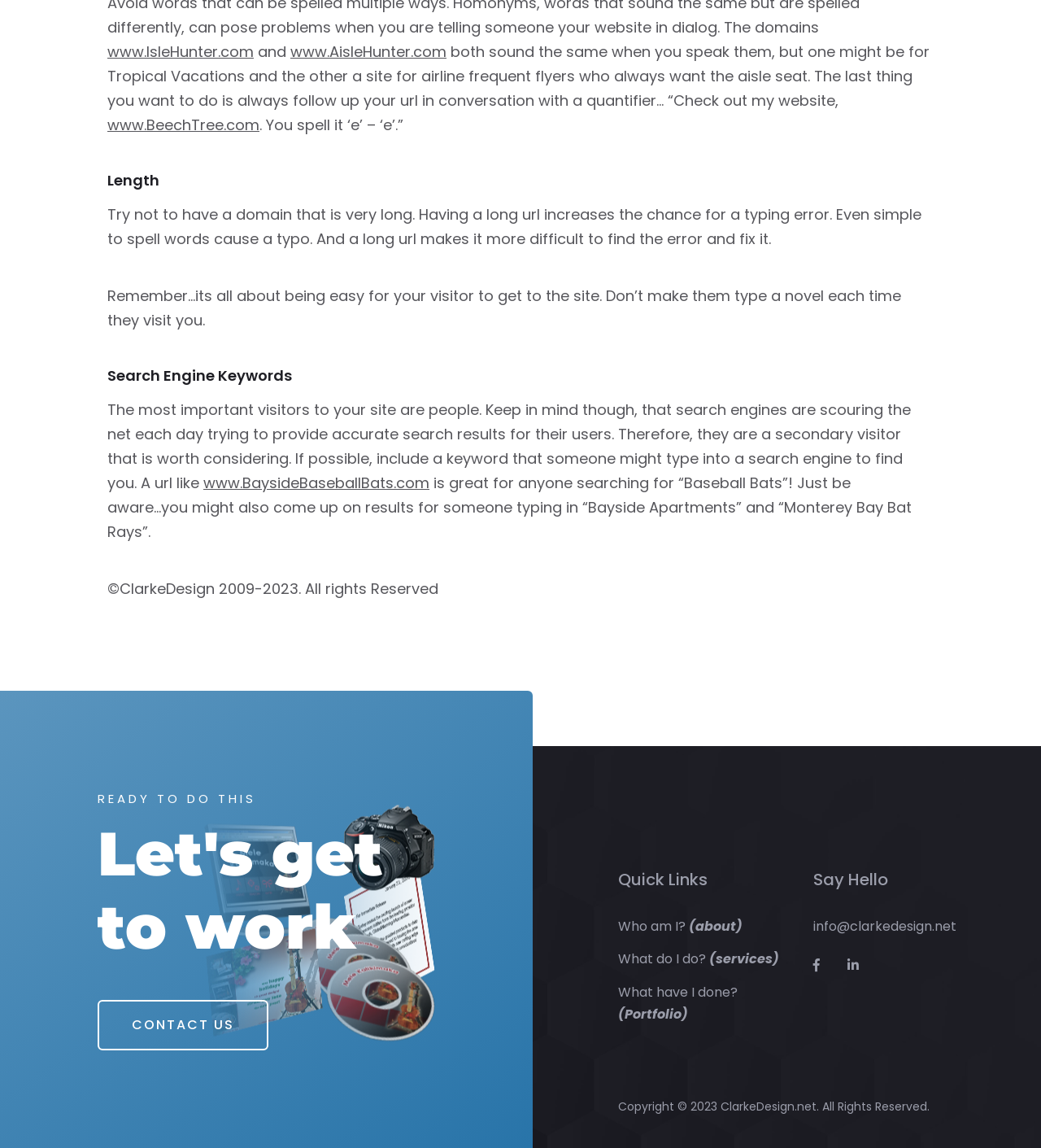Predict the bounding box coordinates of the UI element that matches this description: "parent_node: 1". The coordinates should be in the format [left, top, right, bottom] with each value between 0 and 1.

None